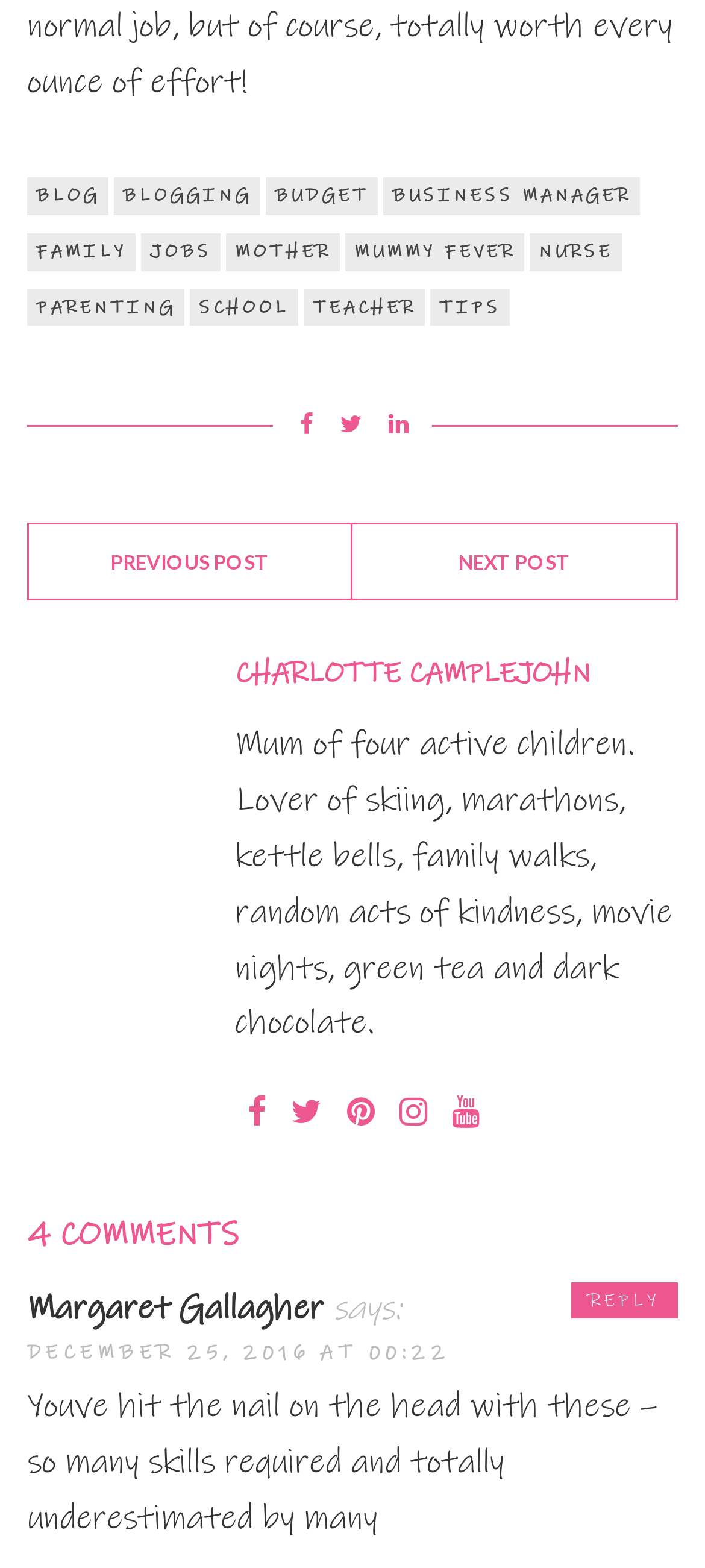Using floating point numbers between 0 and 1, provide the bounding box coordinates in the format (top-left x, top-left y, bottom-right x, bottom-right y). Locate the UI element described here: Previous Post

[0.041, 0.335, 0.5, 0.382]